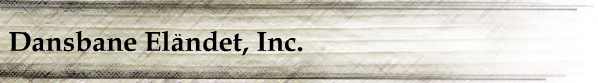Provide a one-word or short-phrase response to the question:
What type of music is associated with Dansbane Elandet, Inc.?

Indie and acoustic